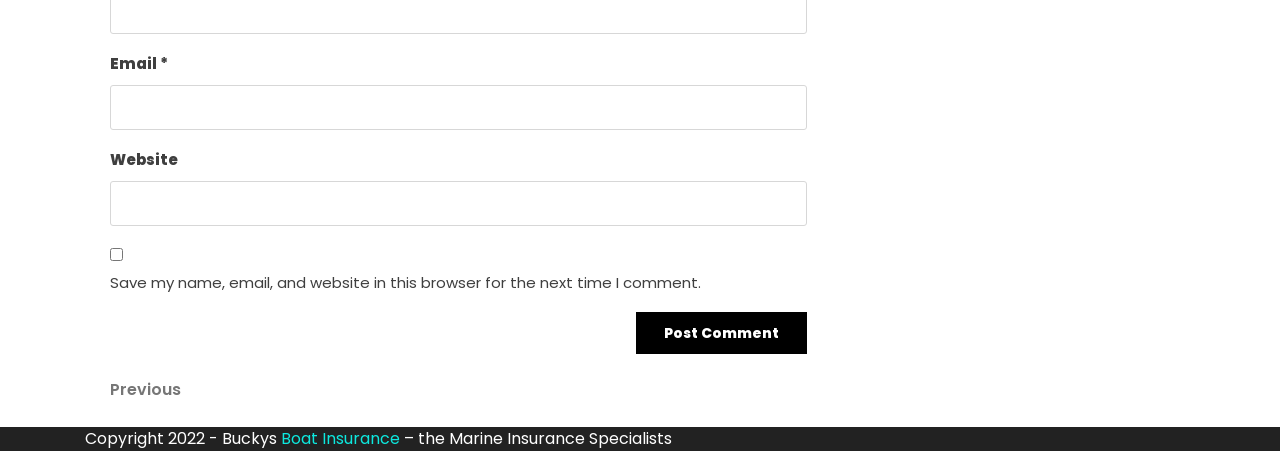What is the button text to submit a comment?
Based on the image, provide a one-word or brief-phrase response.

Post Comment